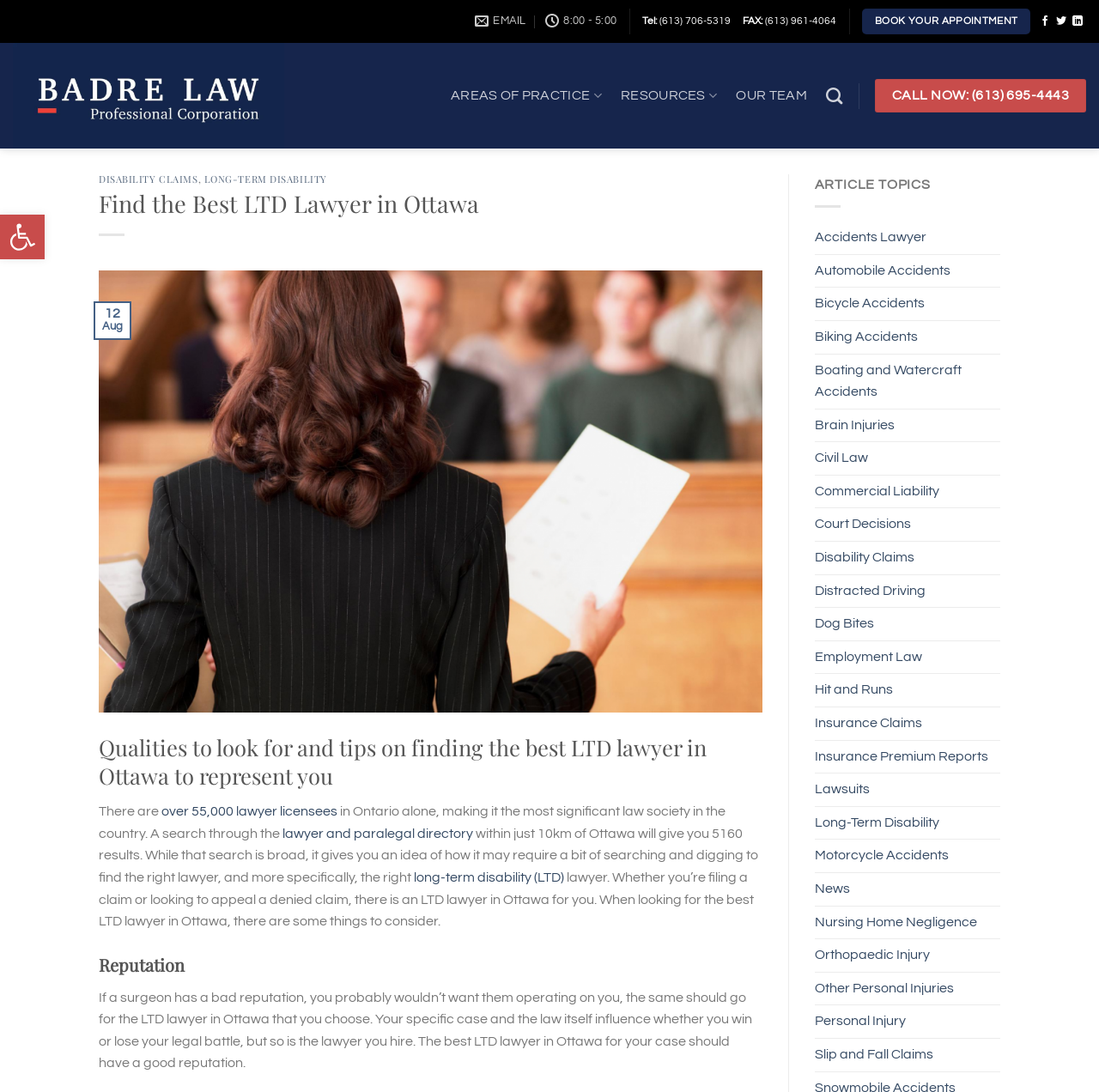Write a detailed summary of the webpage.

This webpage is about finding the best LTD (Long-Term Disability) lawyer in Ottawa. At the top, there is a navigation menu with links to "AREAS OF PRACTICE", "RESOURCES", "OUR TEAM", and "Search". Below the navigation menu, there is a prominent call-to-action button "BOOK YOUR APPOINTMENT" and contact information, including phone numbers and a fax number.

On the left side, there is a logo of "Badre Law PC" with a link to the homepage. Below the logo, there are social media links to Facebook, Twitter, and LinkedIn.

The main content of the webpage is divided into sections. The first section has a heading "DISABILITY CLAIMS, LONG-TERM DISABILITY" with links to "DISABILITY CLAIMS" and "LONG-TERM DISABILITY". Below this heading, there is a paragraph of text discussing the importance of finding the right LTD lawyer in Ottawa.

The next section has a heading "Find the Best LTD Lawyer in Ottawa" with an image and a table with a single cell containing the text "12 Aug". Below this section, there is a heading "Qualities to look for and tips on finding the best LTD lawyer in Ottawa to represent you" with a long paragraph of text discussing the process of finding a lawyer.

The webpage also has a section with a heading "Reputation" with a paragraph of text discussing the importance of a lawyer's reputation. Below this section, there is a list of article topics with links to various pages, including "Accidents Lawyer", "Automobile Accidents", "Bicycle Accidents", and many others.

At the bottom of the webpage, there is a button "Open toolbar Accessibility Tools" with an image of a accessibility icon.